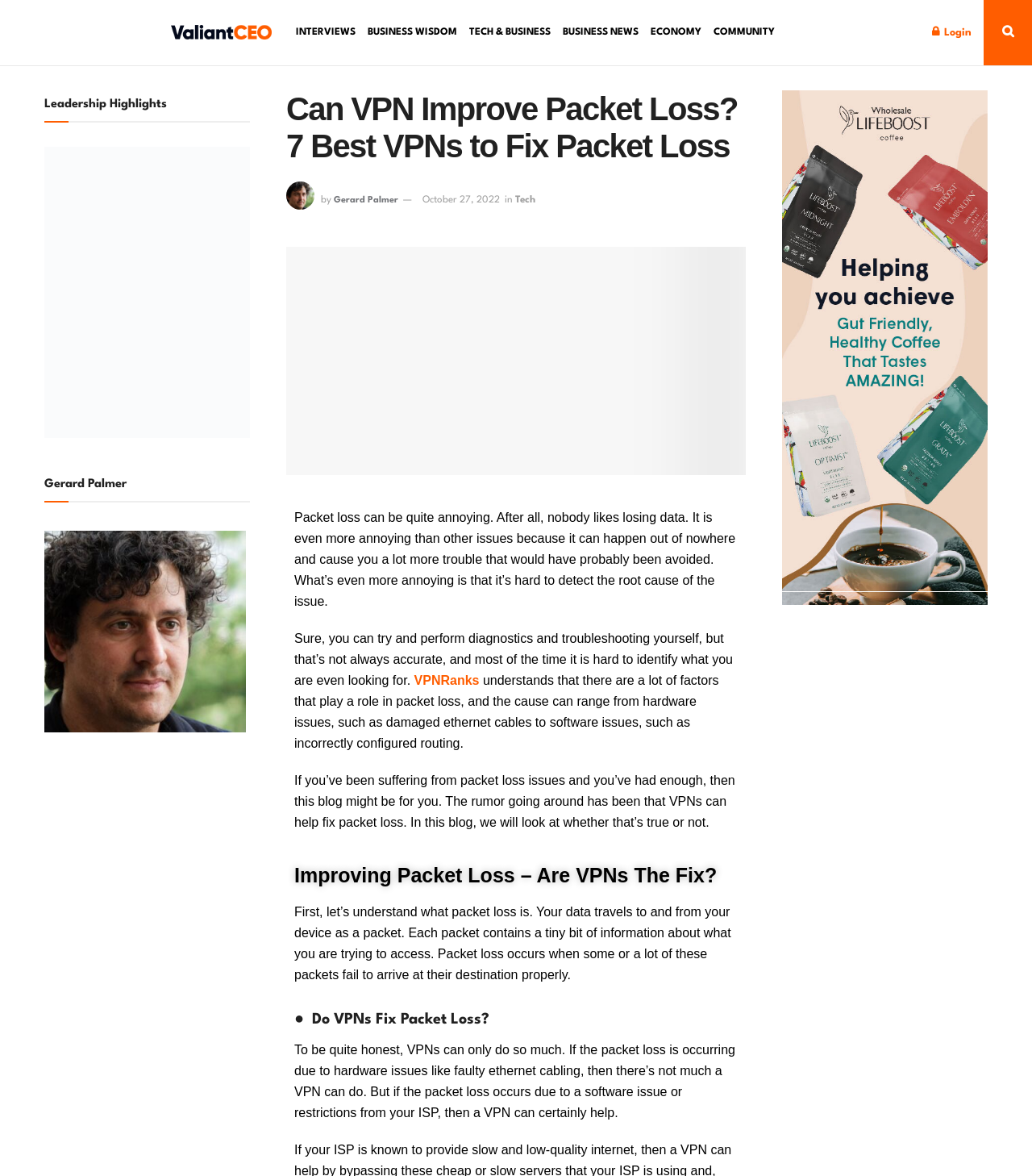Describe every aspect of the webpage in a detailed manner.

The webpage is about packet loss and its relation to VPNs. At the top left, there is a logo of ValiantCEO, accompanied by a link to the website. Next to it, there are several links to different categories, including INTERVIEWS, BUSINESS WISDOM, TECH & BUSINESS, BUSINESS NEWS, ECONOMY, and COMMUNITY. On the top right, there are two icons, one for login and another for an unknown function.

Below the top navigation bar, there is a heading that reads "Can VPN Improve Packet Loss? 7 Best VPNs to Fix Packet Loss". Next to it, there is an image of Gerard Palmer, the author of the article, along with his name and the date of publication, October 27, 2022. The article is categorized under Tech.

The main content of the webpage starts with a paragraph explaining the frustration of packet loss and how it can be difficult to detect the root cause of the issue. The text continues to explain that VPNRanks understands the various factors that contribute to packet loss, ranging from hardware to software issues.

The article then asks if VPNs can help fix packet loss and explains what packet loss is, describing how data travels in packets and how packet loss occurs when some or all of these packets fail to arrive at their destination properly.

Further down, there is a section titled "Improving Packet Loss – Are VPNs The Fix?" which discusses the limitations of VPNs in fixing packet loss, stating that they can only help if the issue is due to software or ISP restrictions, but not if it's due to hardware issues.

On the right side of the webpage, there is a section titled "Leadership Highlights" with a heading and an image, but no clear content or links.

Throughout the webpage, there are several images, including the logo of ValiantCEO, the image of Gerard Palmer, and an image of VPNRanks.